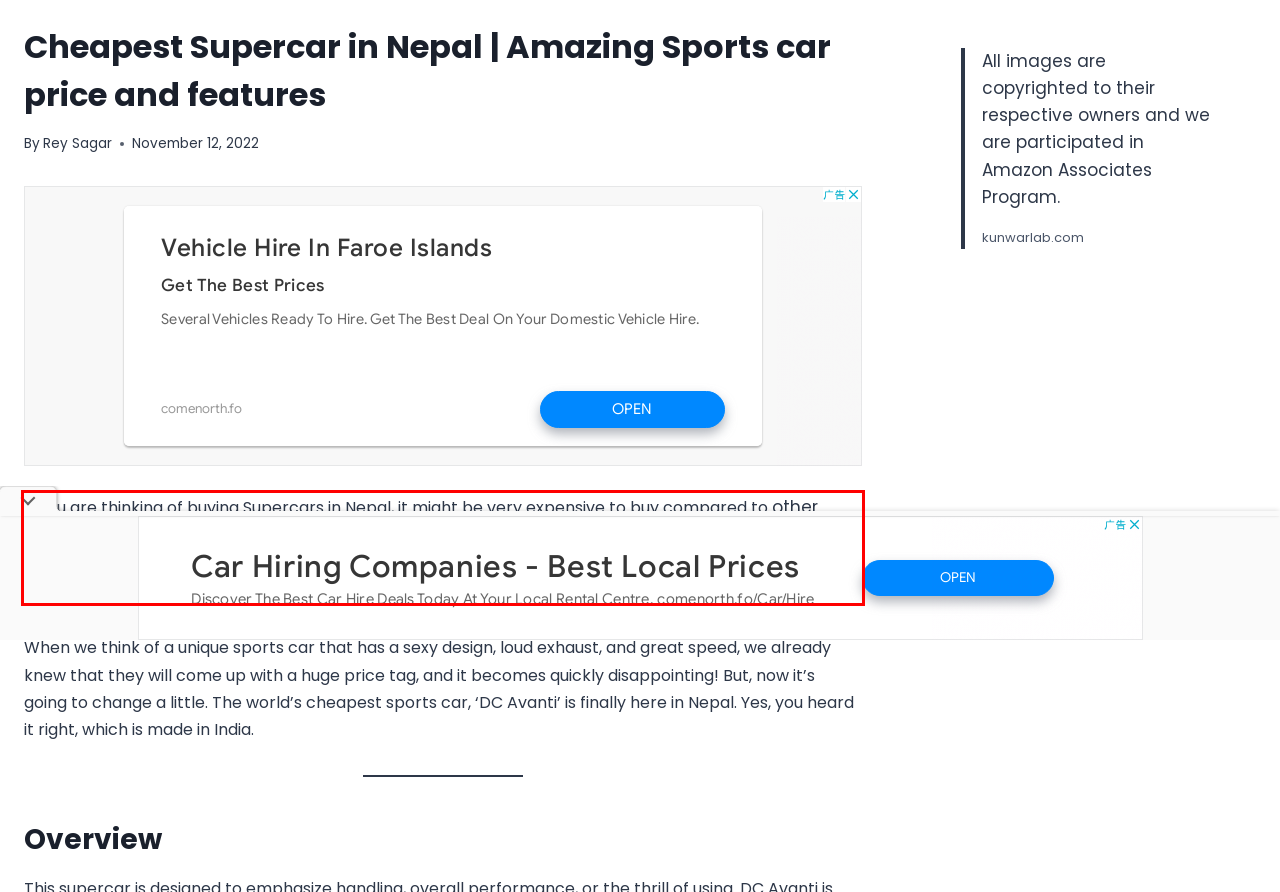Please perform OCR on the text content within the red bounding box that is highlighted in the provided webpage screenshot.

If you are thinking of buying Supercars in Nepal, it might be very expensive to buy compared to other countries. DC Avanti is the Cheapest supercar available in Nepal right now. There are also other supercars available in the competition like Ford Mustang which has had more power and reputation for long years.